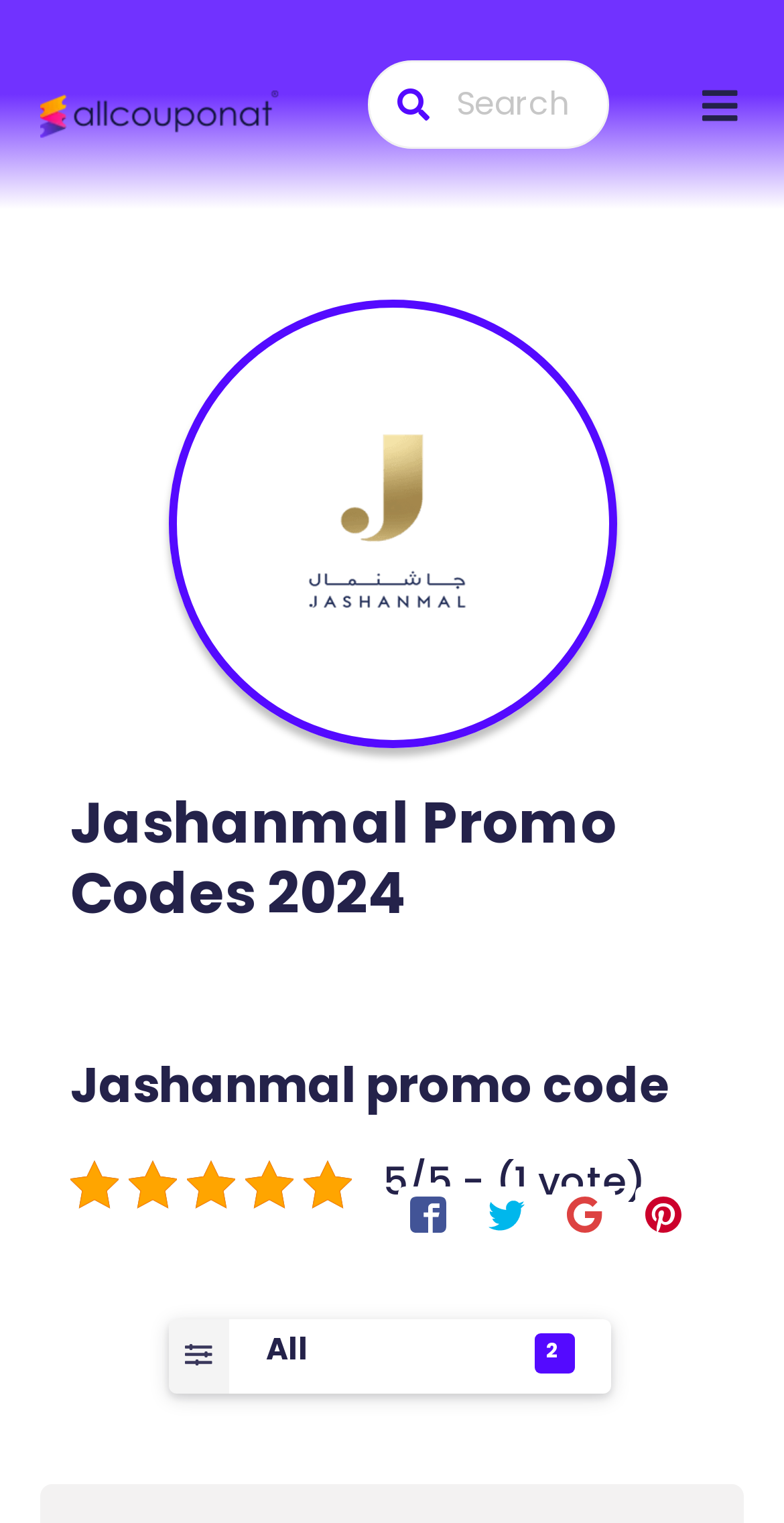Please determine the bounding box coordinates for the UI element described here. Use the format (top-left x, top-left y, bottom-right x, bottom-right y) with values bounded between 0 and 1: 866.365.7798

None